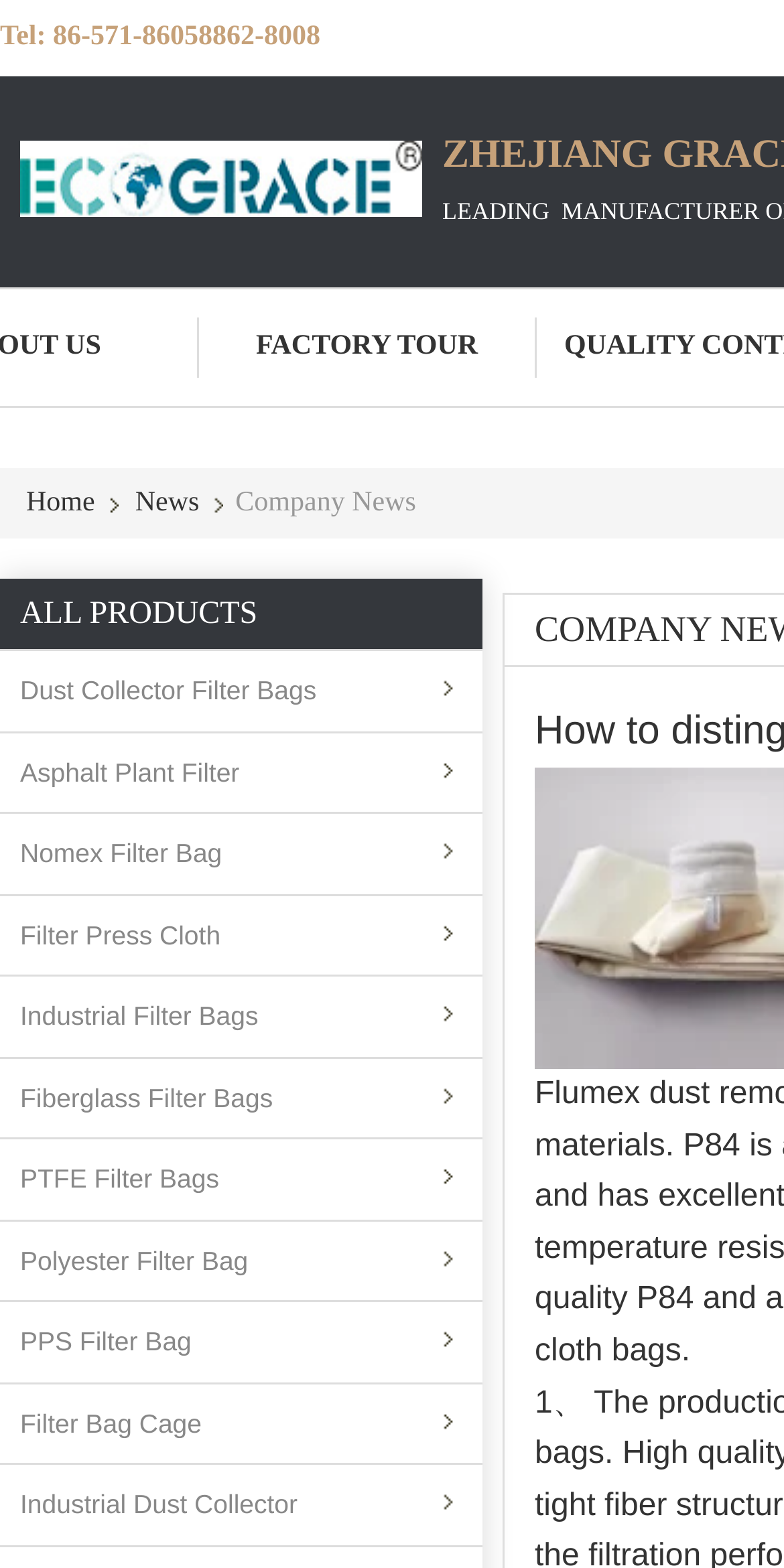For the element described, predict the bounding box coordinates as (top-left x, top-left y, bottom-right x, bottom-right y). All values should be between 0 and 1. Element description: News

[0.152, 0.299, 0.285, 0.343]